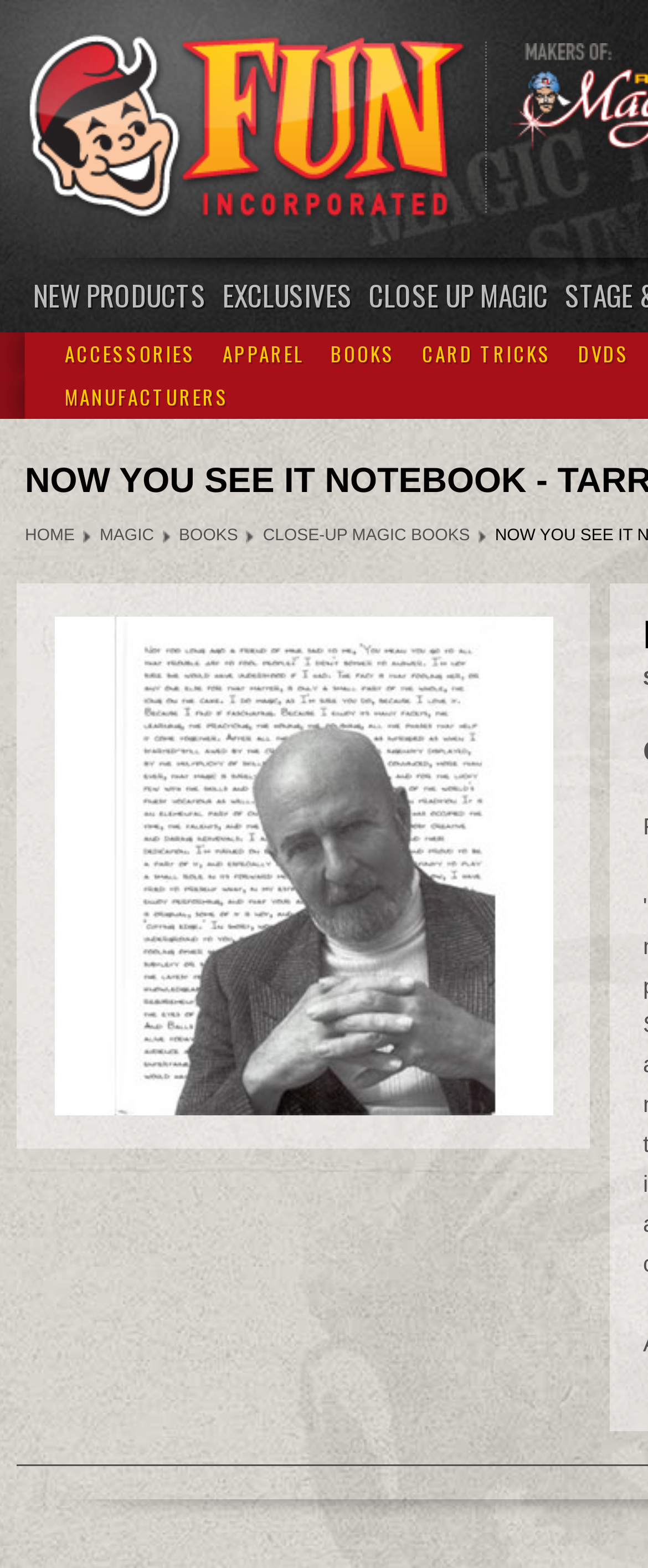What is the name of the notebook?
Use the information from the screenshot to give a comprehensive response to the question.

Based on the image with bounding box coordinates [0.083, 0.393, 0.853, 0.711], the name of the notebook is 'Now You See It Notebook - Tarr, Bill'.